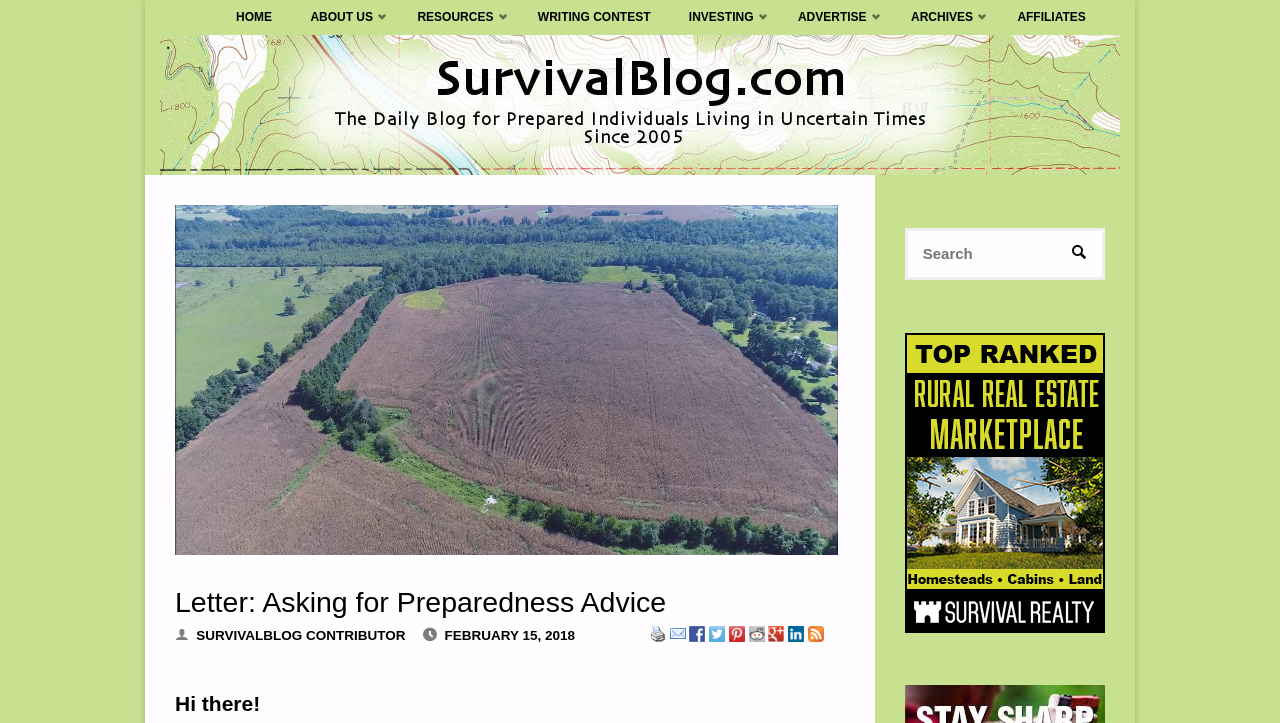Please identify the bounding box coordinates of the region to click in order to complete the task: "Search for something". The coordinates must be four float numbers between 0 and 1, specified as [left, top, right, bottom].

[0.707, 0.315, 0.864, 0.387]